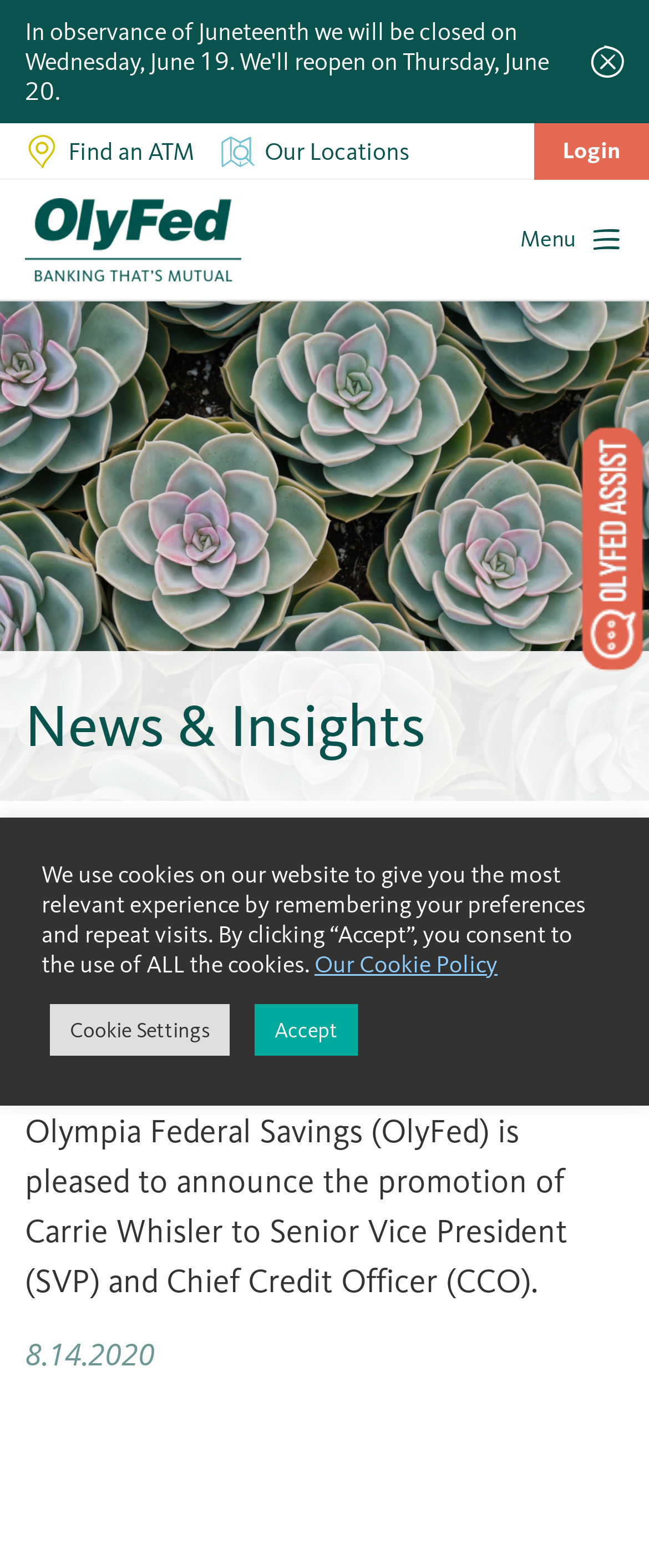What is Carrie Whisler's new role?
Look at the webpage screenshot and answer the question with a detailed explanation.

Based on the webpage content, Carrie Whisler has been promoted to Senior Vice President (SVP) and Chief Credit Officer (CCO) at Olympia Federal Savings.